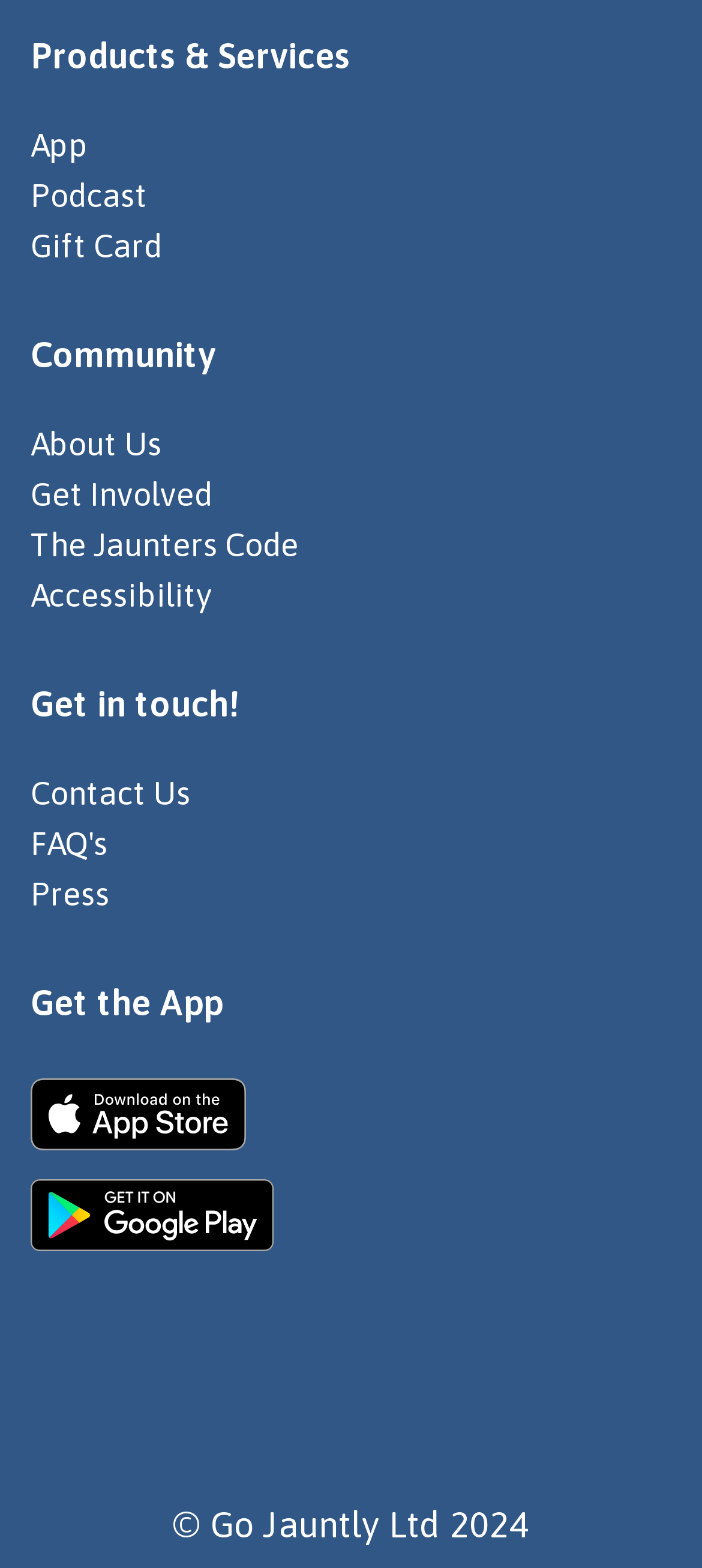How many social media links are at the bottom of the page?
Observe the image and answer the question with a one-word or short phrase response.

4